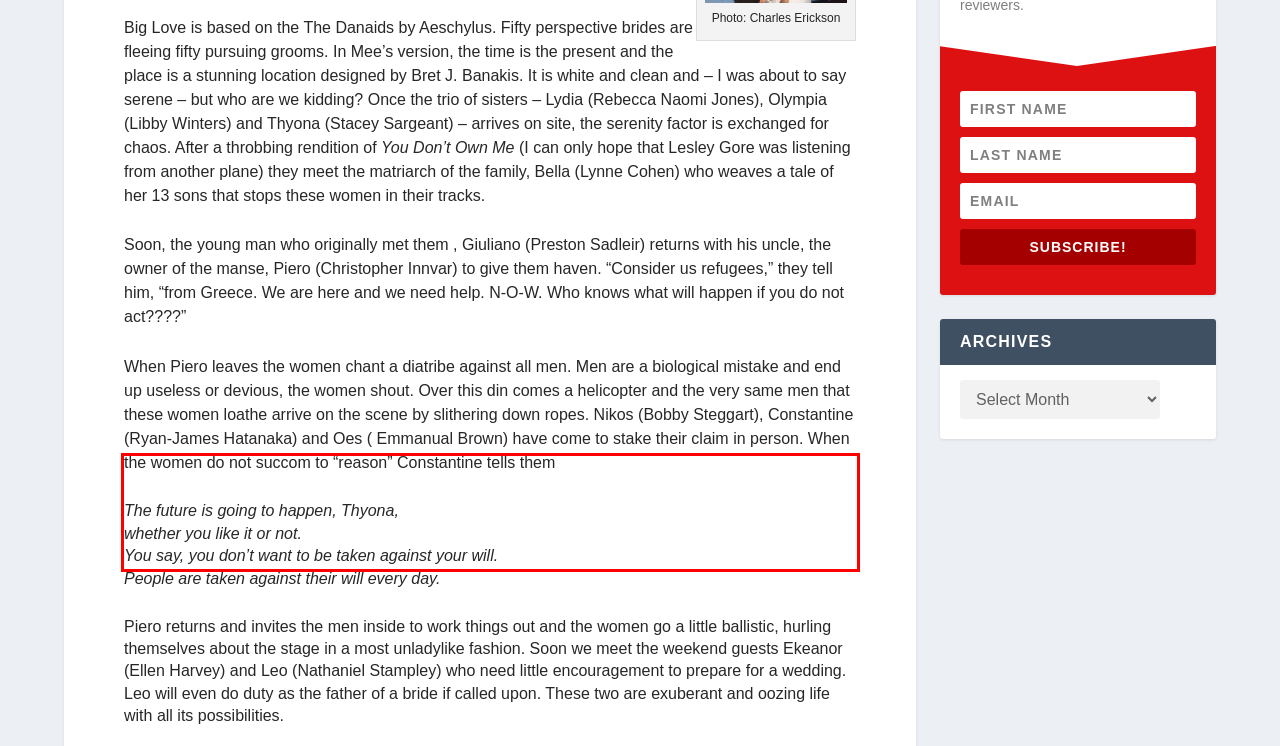Please perform OCR on the text within the red rectangle in the webpage screenshot and return the text content.

Piero returns and invites the men inside to work things out and the women go a little ballistic, hurling themselves about the stage in a most unladylike fashion. Soon we meet the weekend guests Ekeanor (Ellen Harvey) and Leo (Nathaniel Stampley) who need little encouragement to prepare for a wedding. Leo will even do duty as the father of a bride if called upon. These two are exuberant and oozing life with all its possibilities.